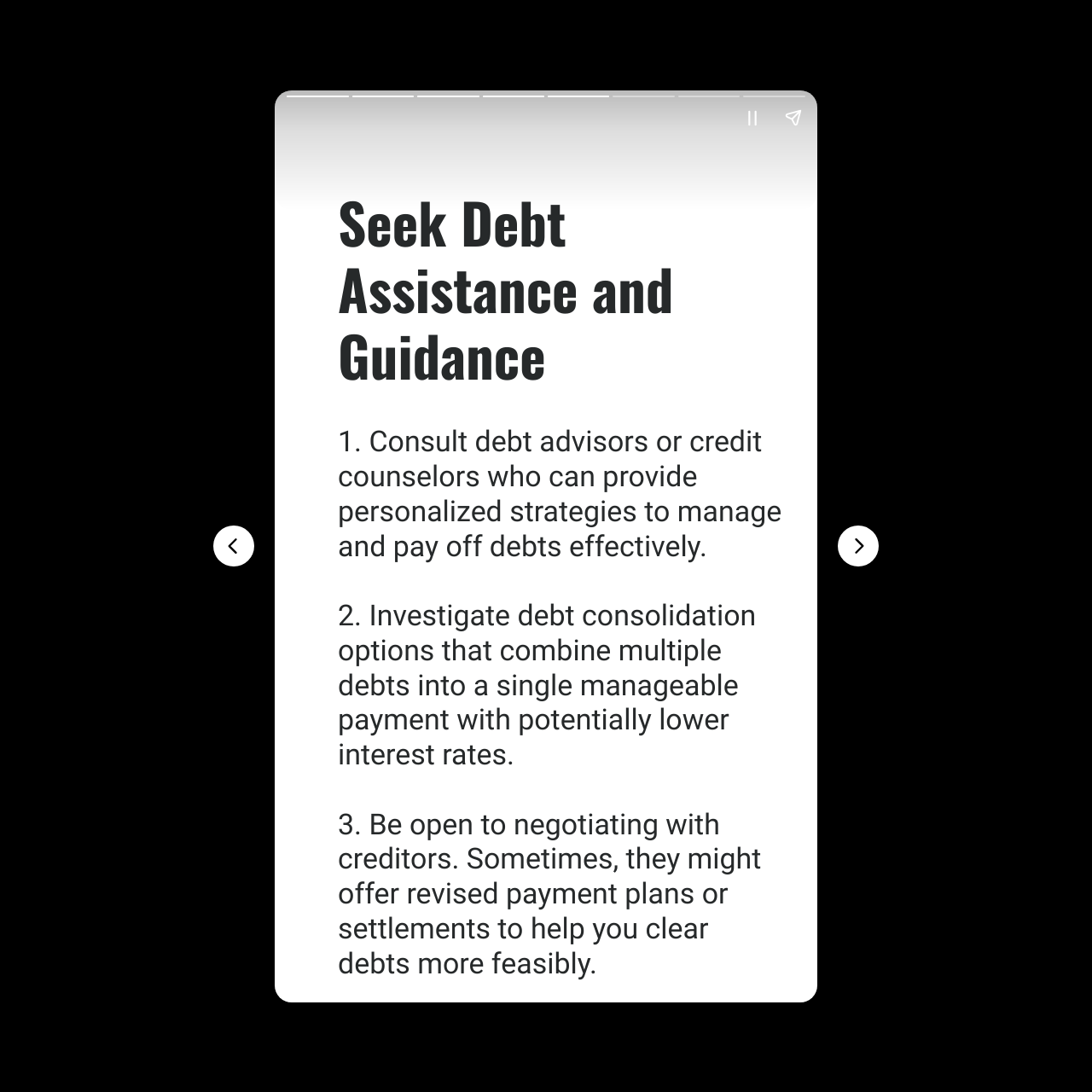Please determine the main heading text of this webpage.

5 Smart Strategies to Tackle Post Christmas Debt